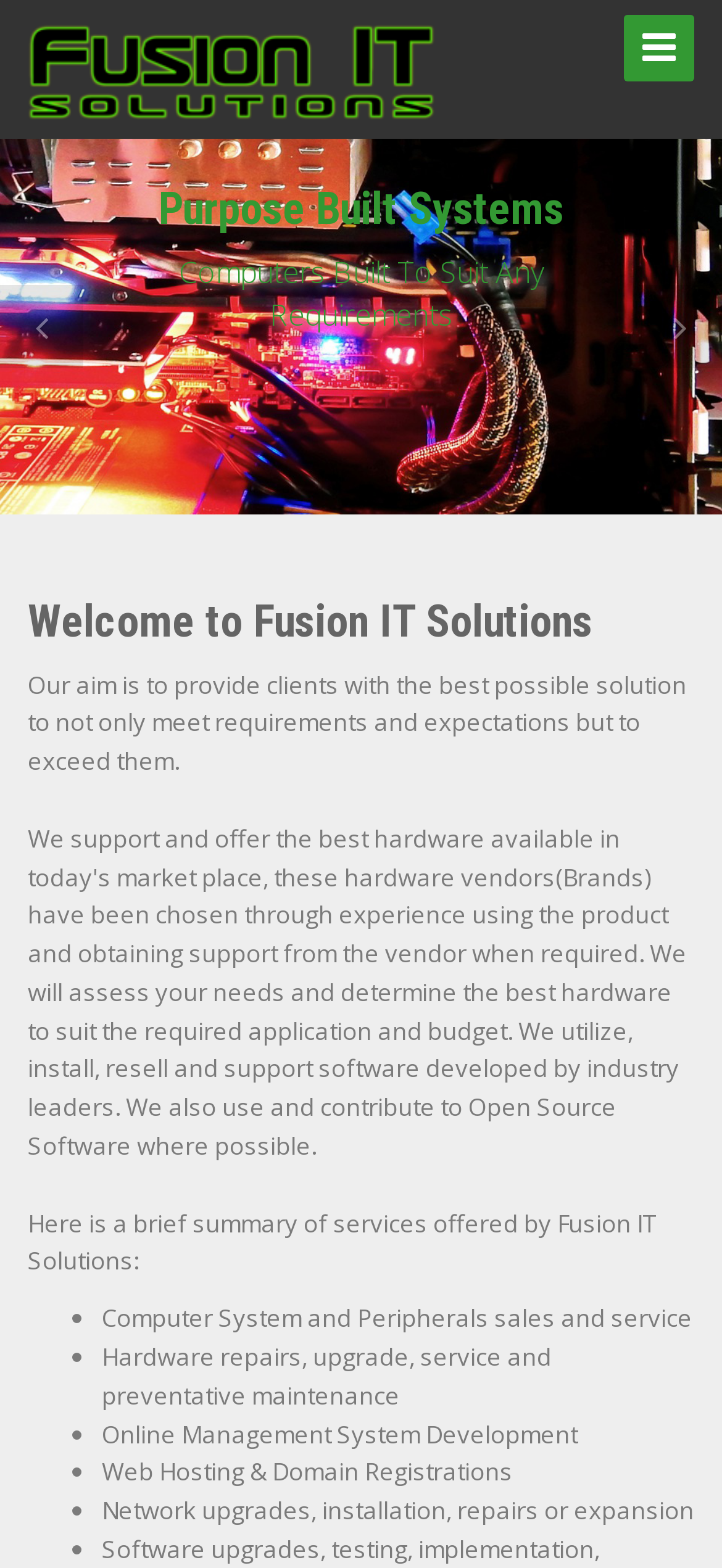Bounding box coordinates are given in the format (top-left x, top-left y, bottom-right x, bottom-right y). All values should be floating point numbers between 0 and 1. Provide the bounding box coordinate for the UI element described as: Toggle Navigation

[0.864, 0.009, 0.962, 0.052]